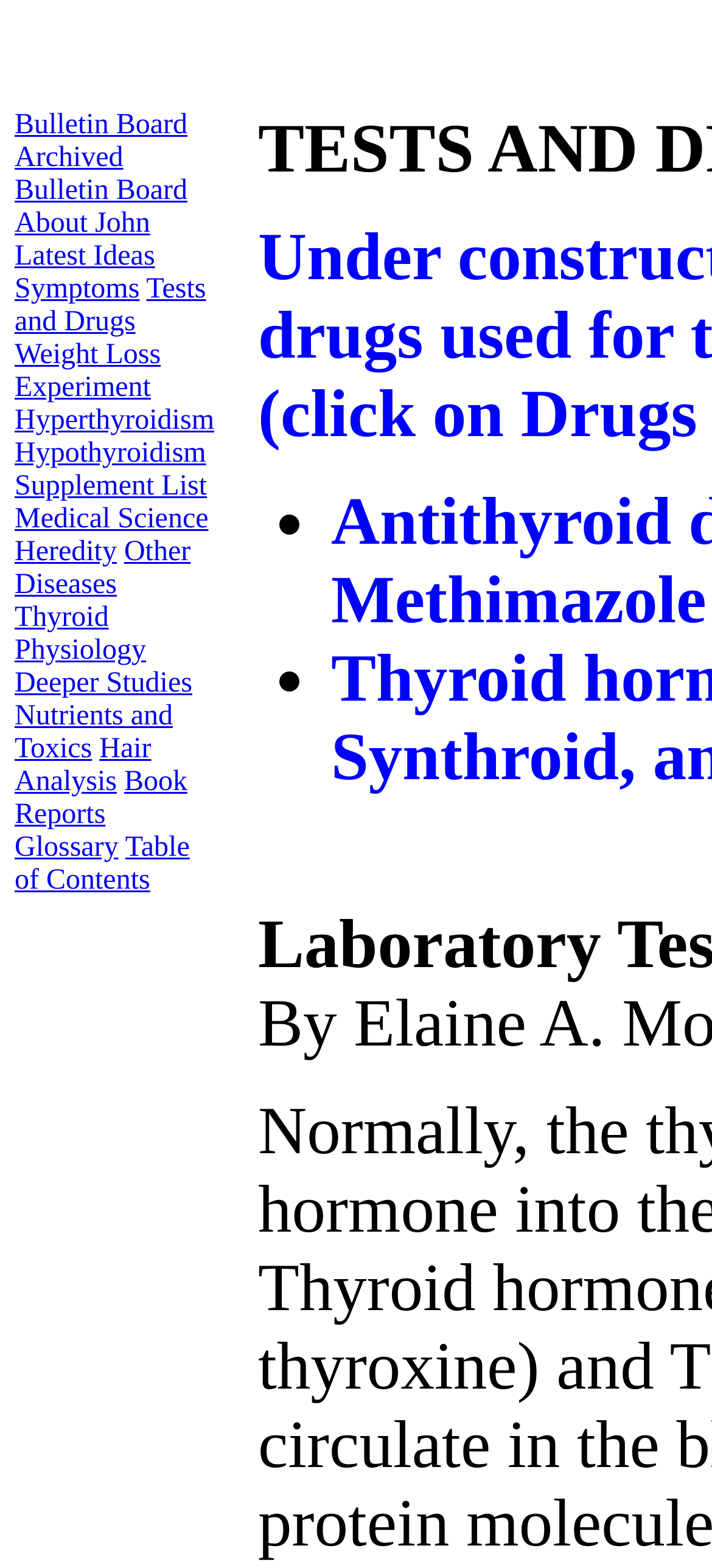Using floating point numbers between 0 and 1, provide the bounding box coordinates in the format (top-left x, top-left y, bottom-right x, bottom-right y). Locate the UI element described here: Table of Contents

[0.021, 0.531, 0.266, 0.571]